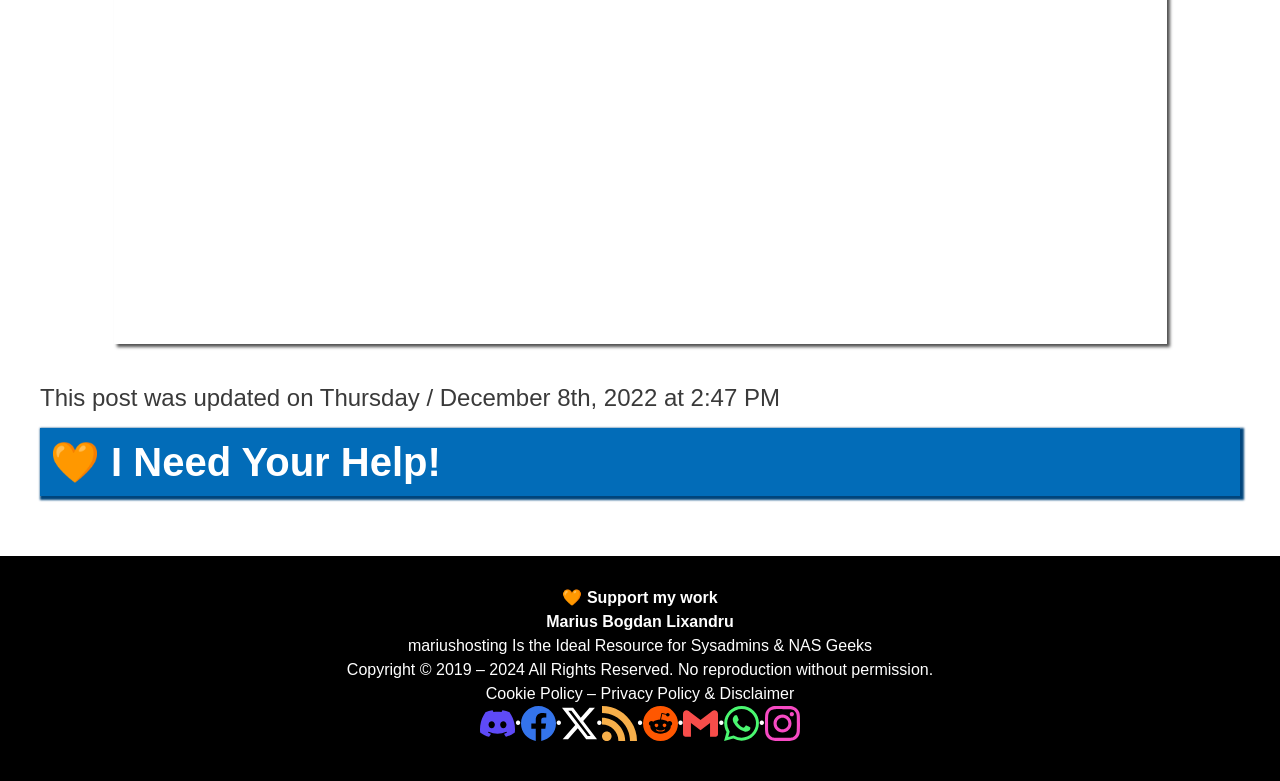Can you find the bounding box coordinates for the element to click on to achieve the instruction: "Subscribe to FunnL Newsletter"?

None